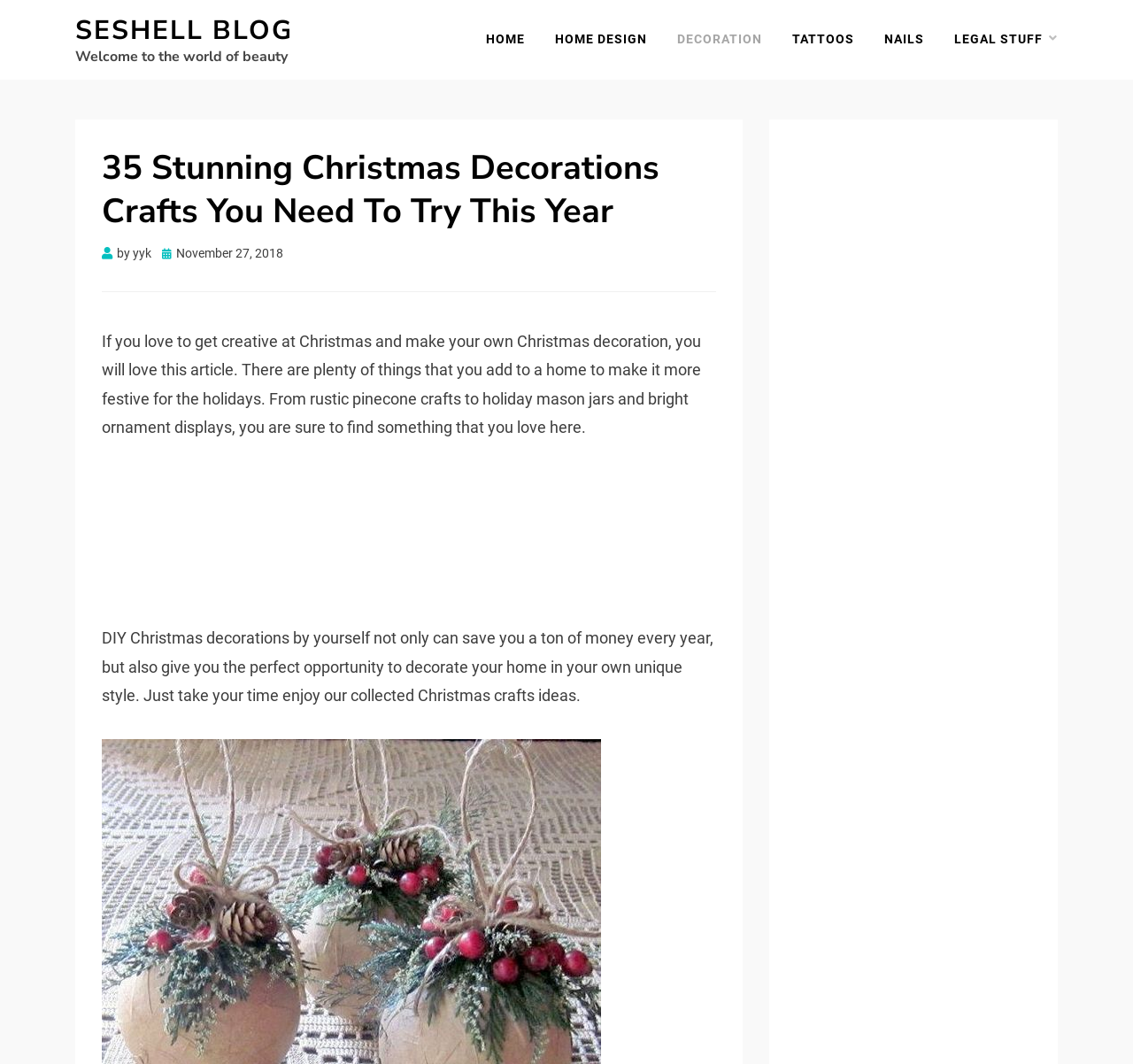Please specify the bounding box coordinates of the clickable region necessary for completing the following instruction: "Check the date of the article". The coordinates must consist of four float numbers between 0 and 1, i.e., [left, top, right, bottom].

[0.143, 0.231, 0.25, 0.244]